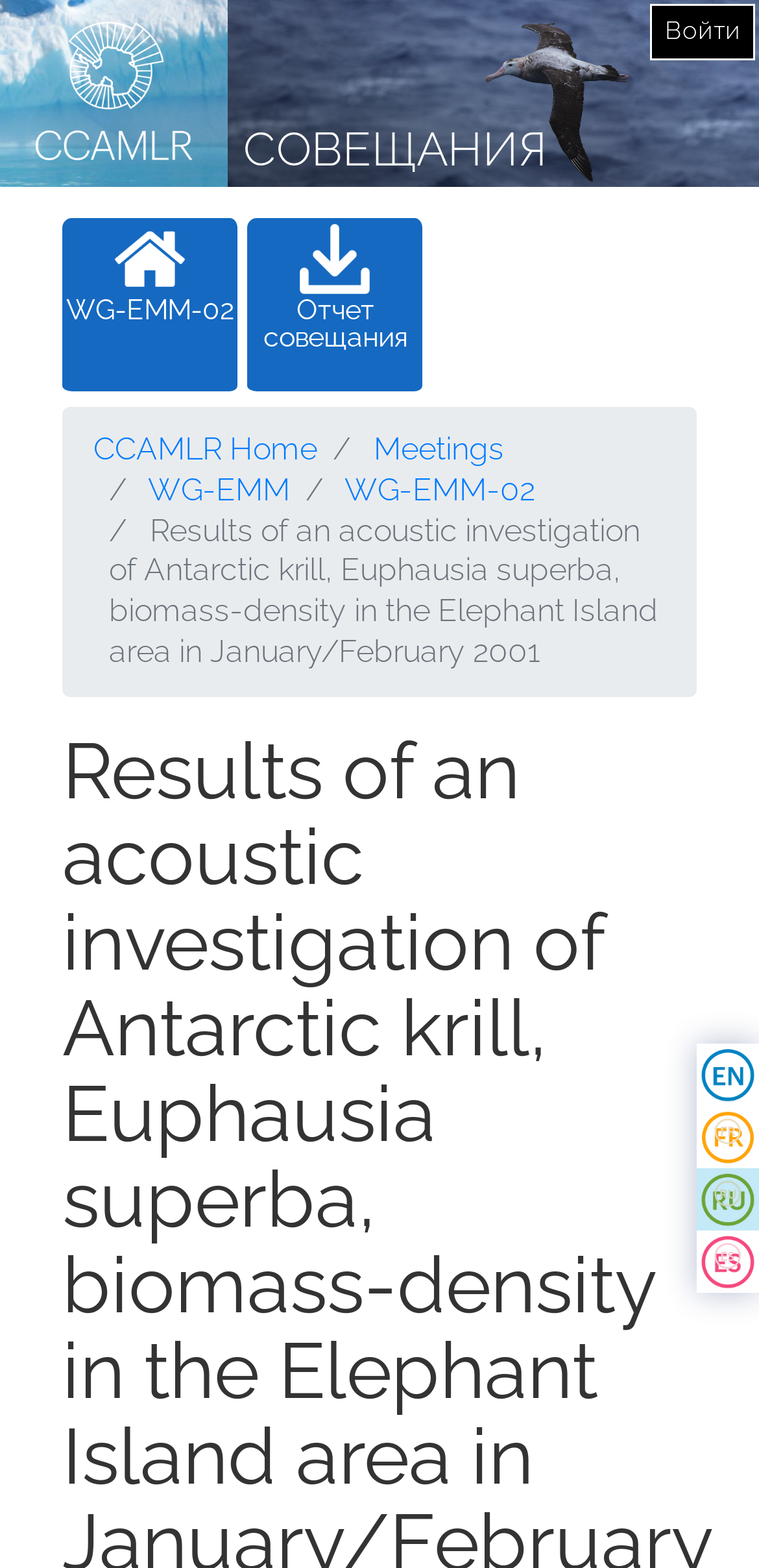Find the bounding box coordinates of the area to click in order to follow the instruction: "go to Soveshchaniya homepage".

[0.0, 0.0, 0.3, 0.119]